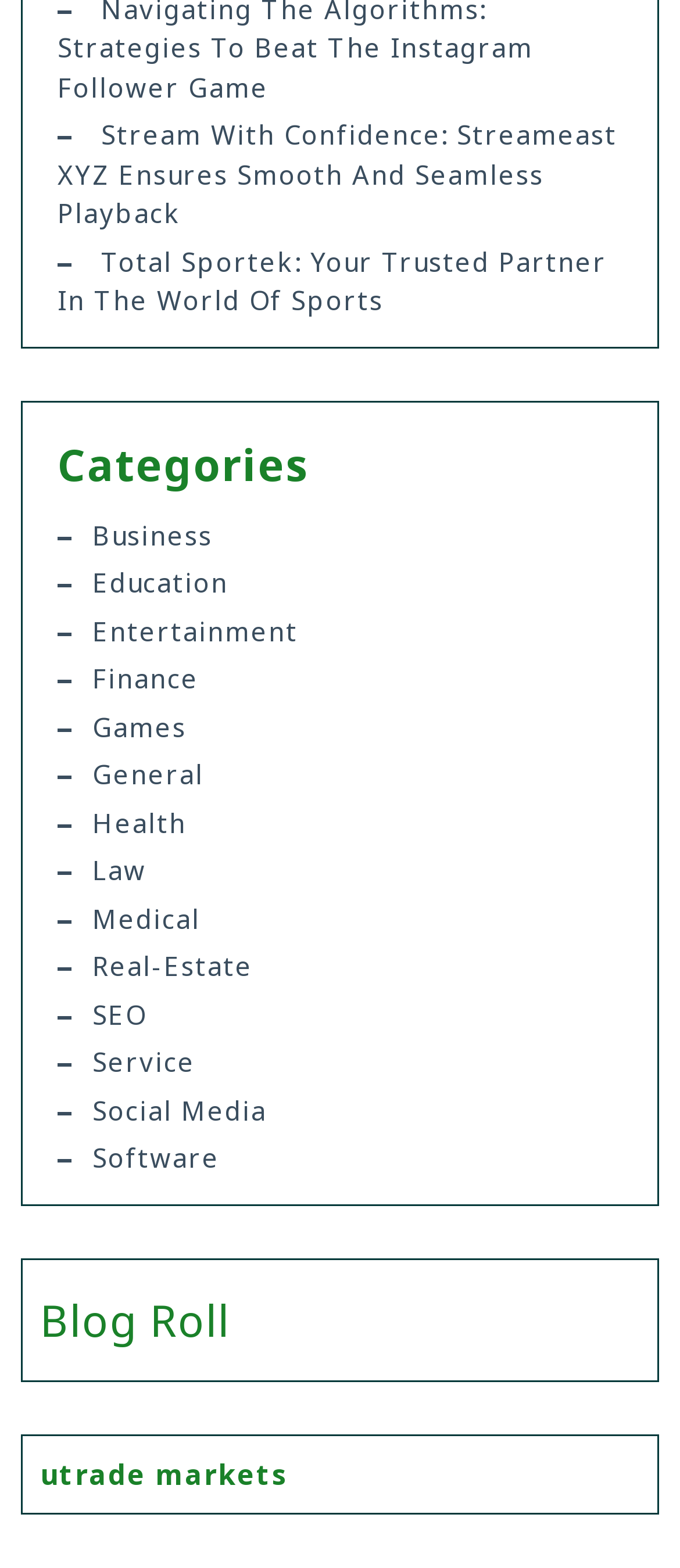Determine the bounding box coordinates of the section I need to click to execute the following instruction: "Visit the 'utrade markets' website". Provide the coordinates as four float numbers between 0 and 1, i.e., [left, top, right, bottom].

[0.059, 0.929, 0.423, 0.953]